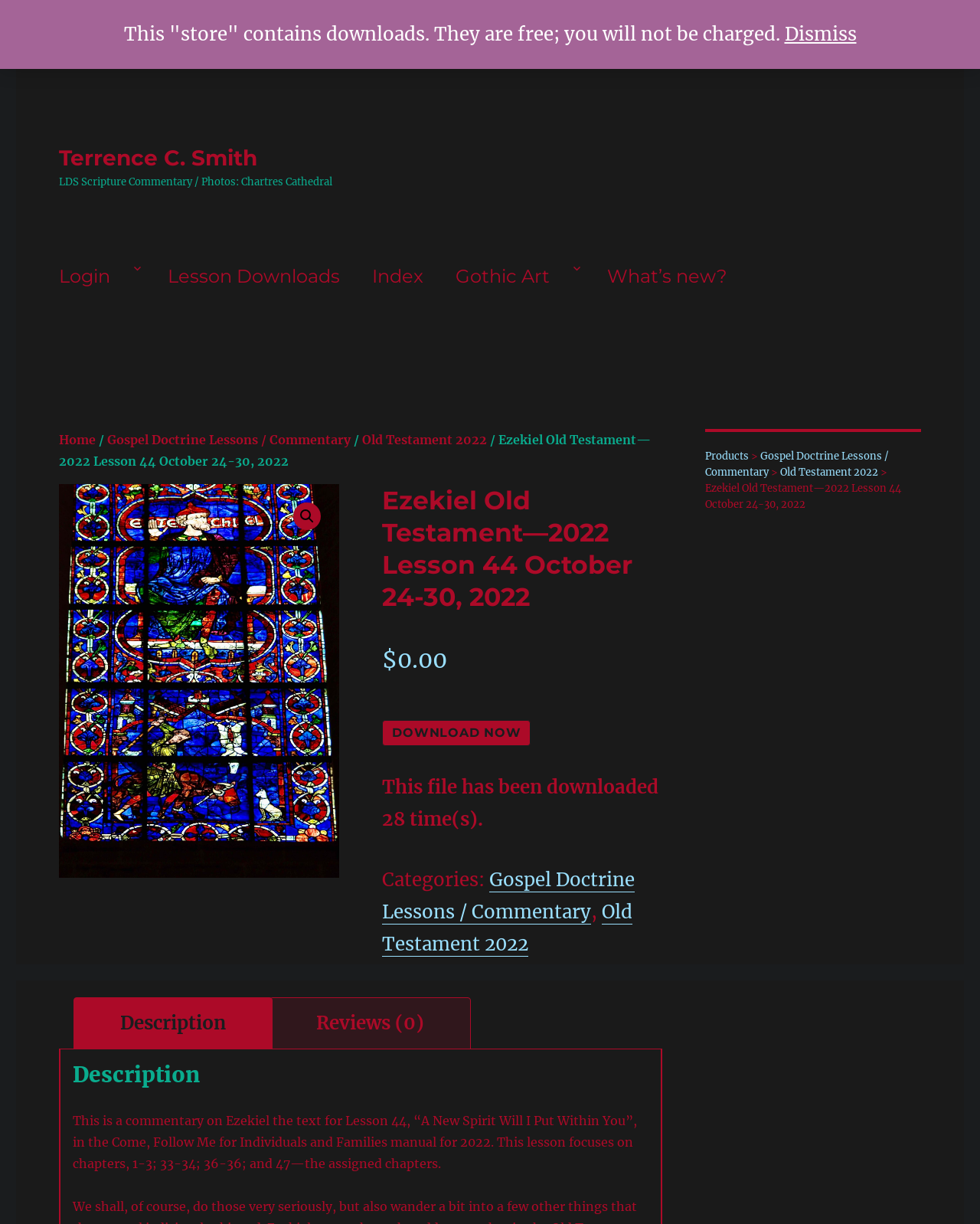Generate a detailed explanation of the webpage's features and information.

This webpage is about Ezekiel Old Testament Lesson 44, which covers chapters 1-3, 33-34, 36-37, and 47. At the top, there is a navigation menu with links to "Login", "Lesson Downloads", "Index", "Gothic Art", and "What's new?". Below the navigation menu, there is a link to "Home" and a breadcrumb trail showing the current location: "Gospel Doctrine Lessons / Commentary" > "Old Testament 2022" > "Ezekiel Old Testament—2022 Lesson 44 October 24-30, 2022".

On the left side, there is a figure with an image, and above it, there is a heading with the title of the lesson. Next to the heading, there is a search icon and a button to download the lesson. Below the button, there is a message indicating that the file has been downloaded 28 times.

On the right side, there are categories listed, including "Gospel Doctrine Lessons / Commentary" and "Old Testament 2022". Below the categories, there is a tab list with two tabs: "Description" and "Reviews (0)". The "Description" tab is not selected, and it contains a link to the description. The "Reviews (0)" tab is also not selected, and it contains a link to the reviews.

Below the tab list, there is a heading "Description" and a paragraph of text describing the lesson. The text explains that the lesson focuses on chapters 1-3, 33-34, 36-37, and 47 of Ezekiel, and it provides a commentary on the text.

At the bottom of the page, there is a complementary section with links to "Products", "Gospel Doctrine Lessons / Commentary", and "Old Testament 2022". There is also a static text with a message about the "store" containing free downloads. A "Dismiss" link is located at the bottom right corner of the page.